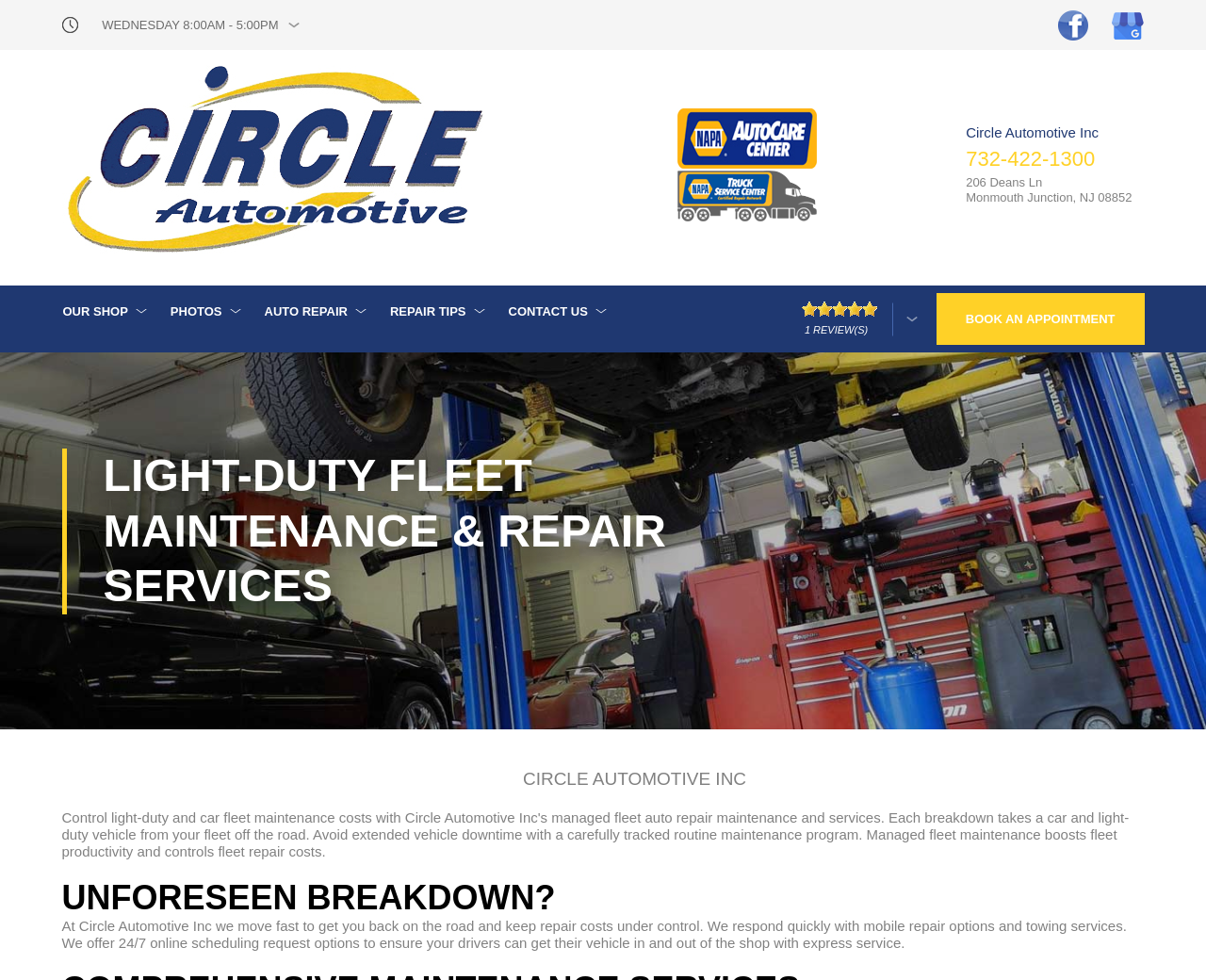What type of vehicles does the business repair?
Based on the screenshot, provide your answer in one word or phrase.

Light-duty box vans and cars